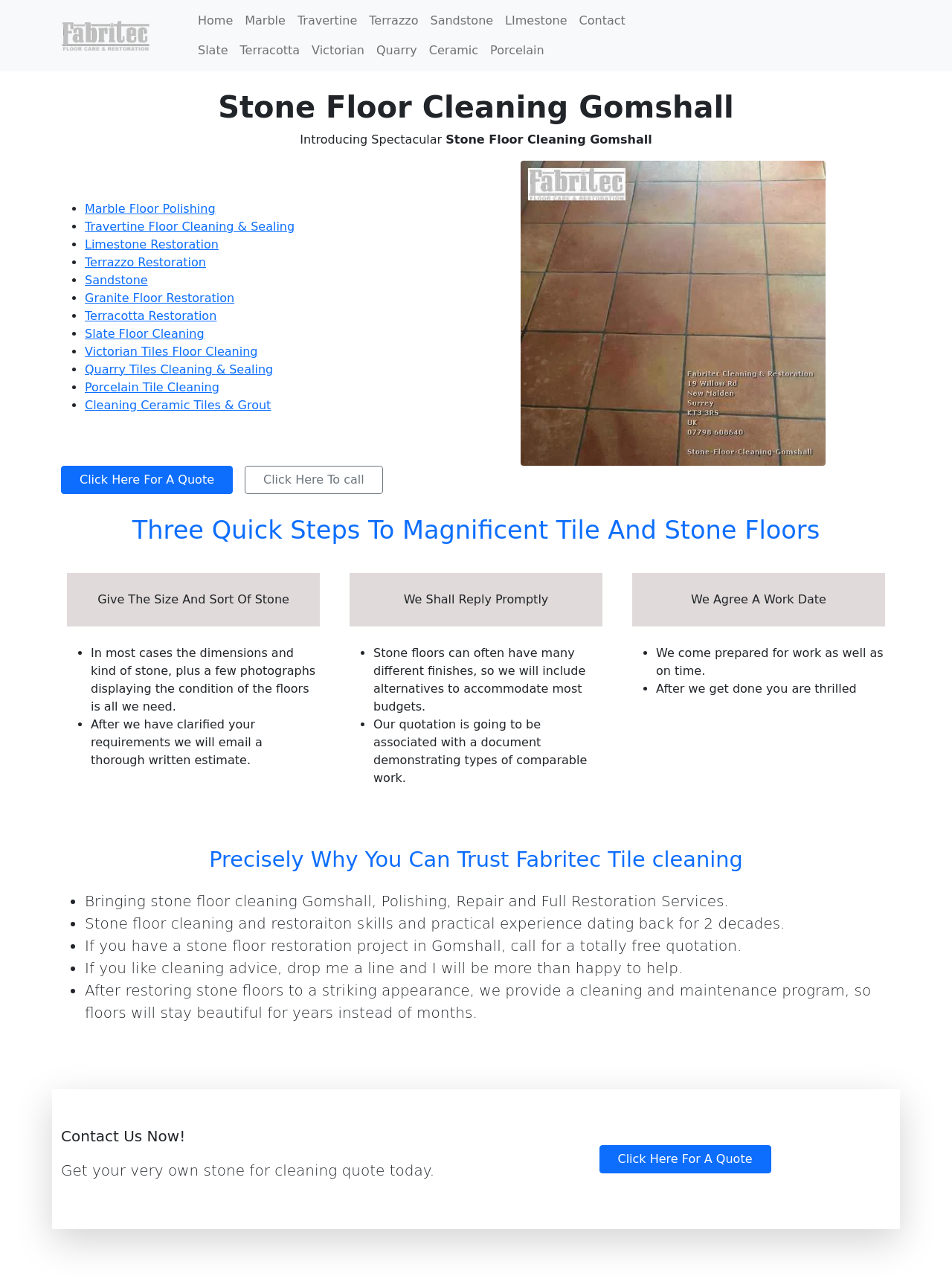Determine the coordinates of the bounding box that should be clicked to complete the instruction: "Go to Campground Home". The coordinates should be represented by four float numbers between 0 and 1: [left, top, right, bottom].

None